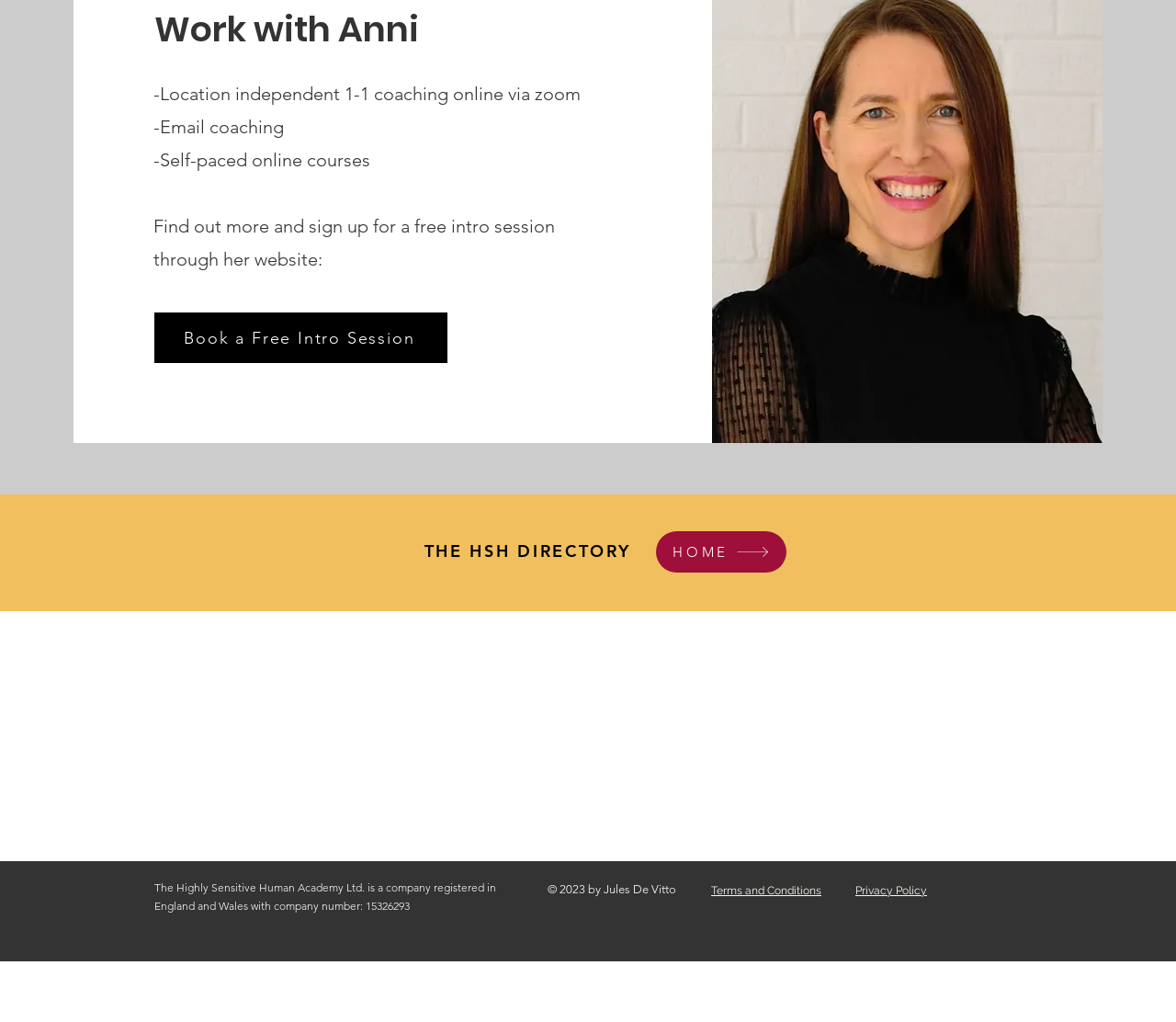What is the company number of The Highly Sensitive Human Academy Ltd.?
From the image, respond using a single word or phrase.

15326293